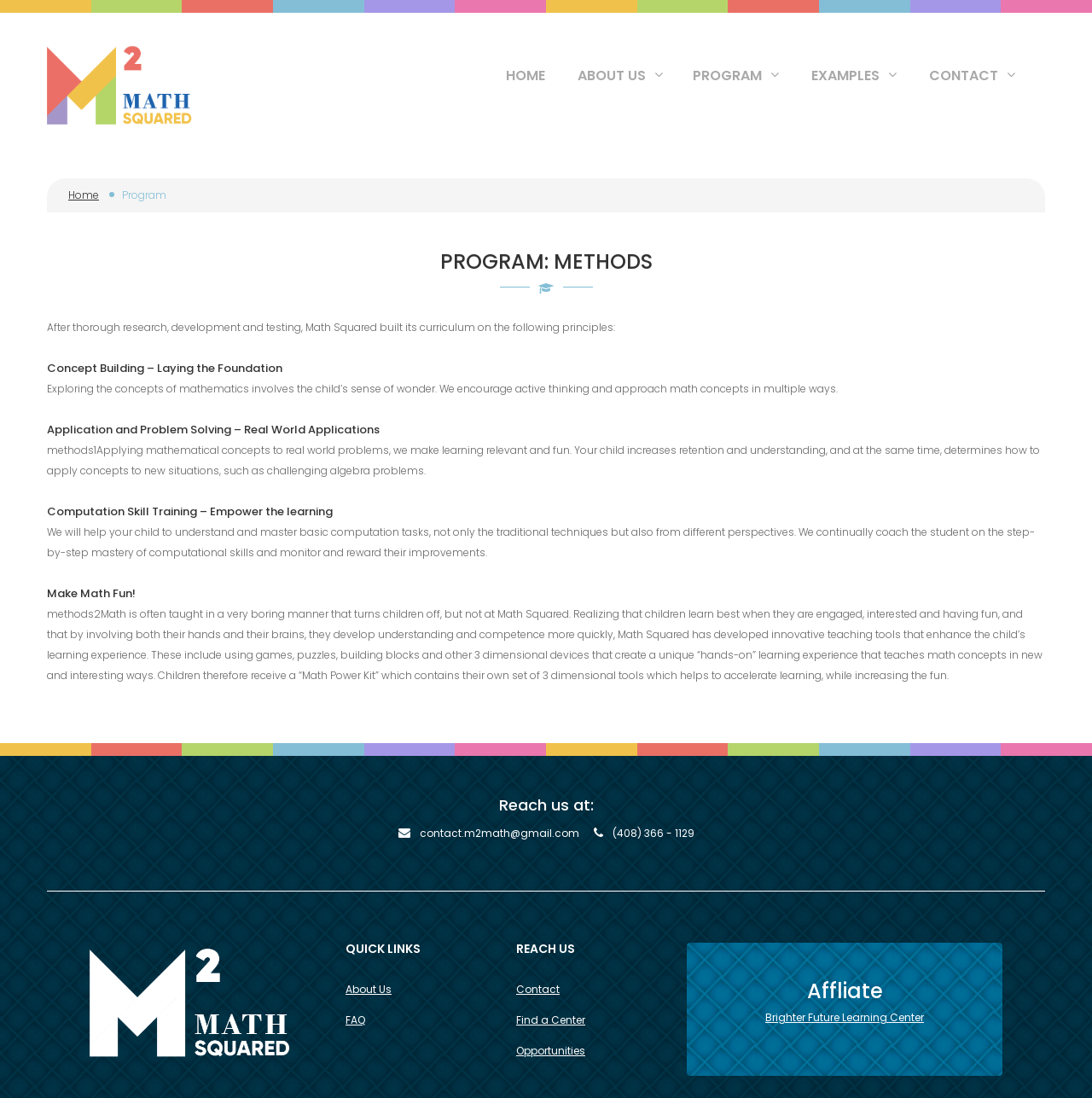Please find the bounding box coordinates of the clickable region needed to complete the following instruction: "Learn about the PROGRAM". The bounding box coordinates must consist of four float numbers between 0 and 1, i.e., [left, top, right, bottom].

[0.634, 0.03, 0.713, 0.107]